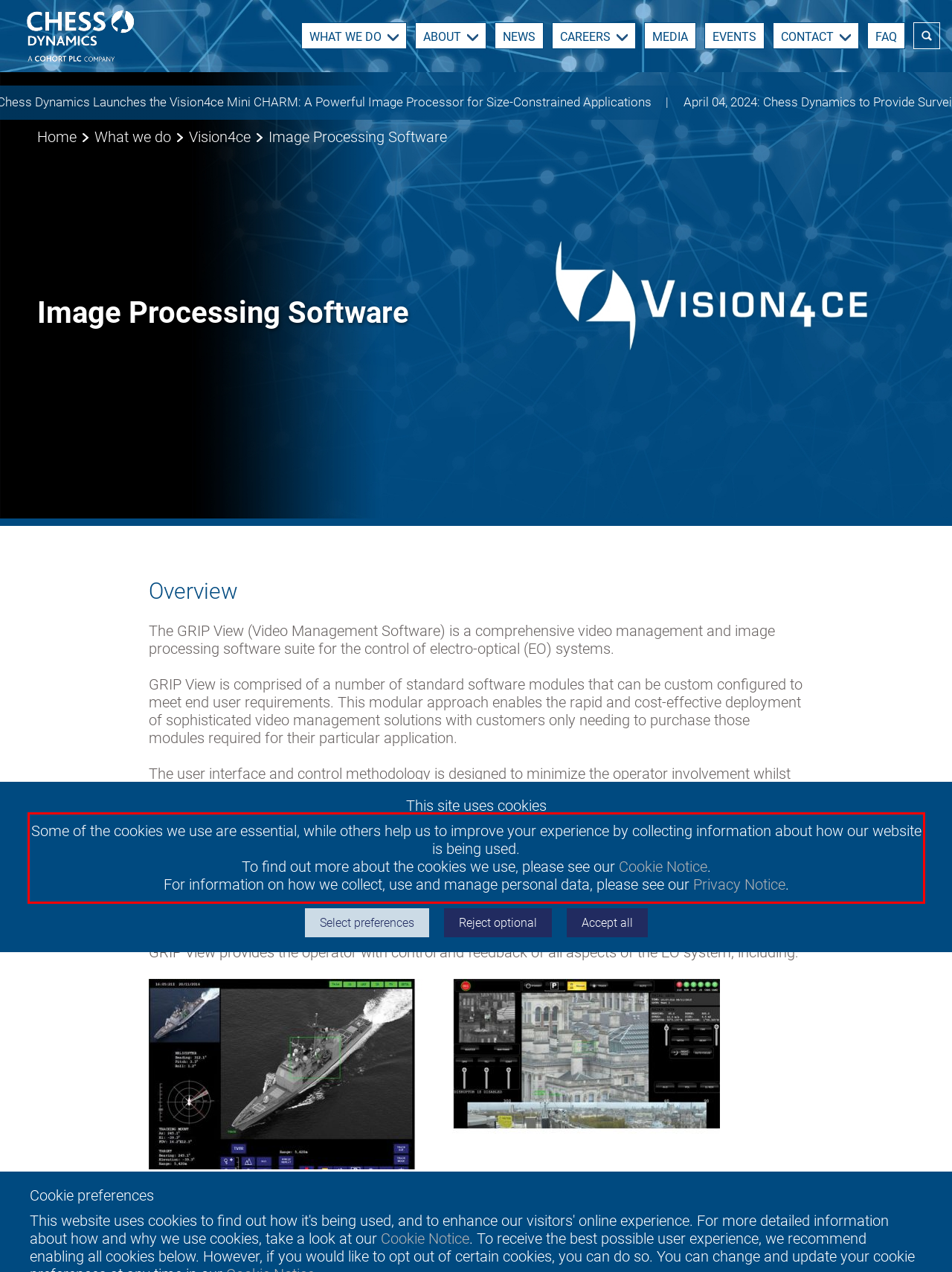Using the provided screenshot of a webpage, recognize and generate the text found within the red rectangle bounding box.

Some of the cookies we use are essential, while others help us to improve your experience by collecting information about how our website is being used. To find out more about the cookies we use, please see our Cookie Notice. For information on how we collect, use and manage personal data, please see our Privacy Notice.